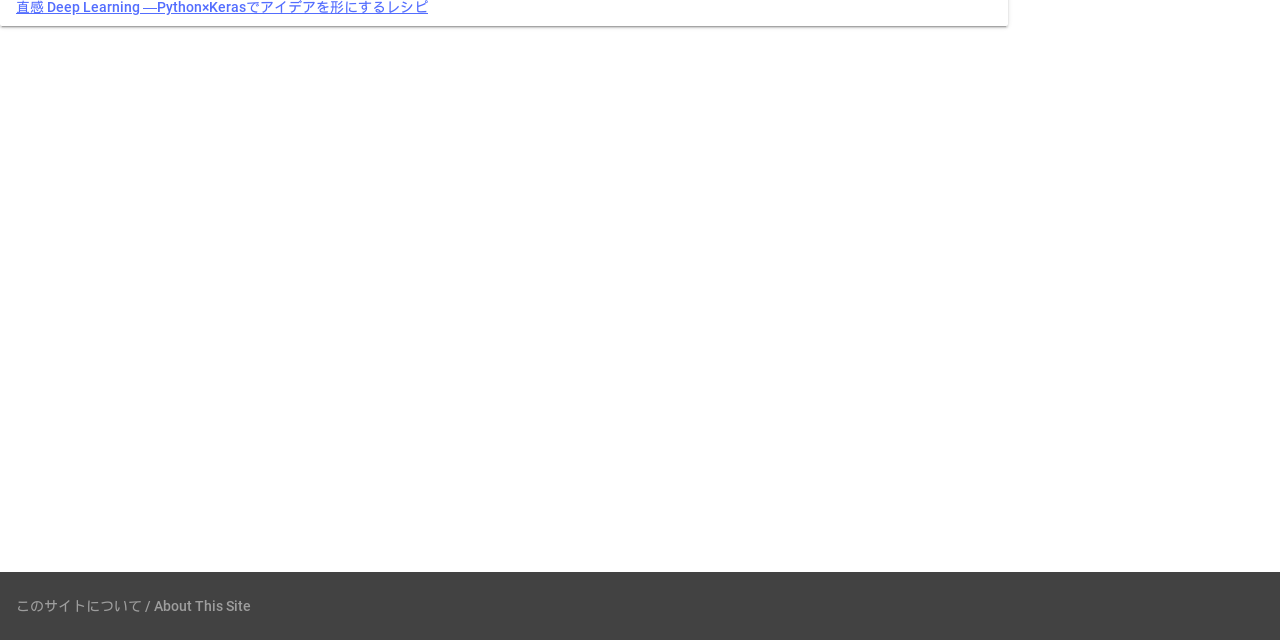Identify the bounding box of the UI component described as: "このサイトについて / About This Site".

[0.012, 0.934, 0.196, 0.959]